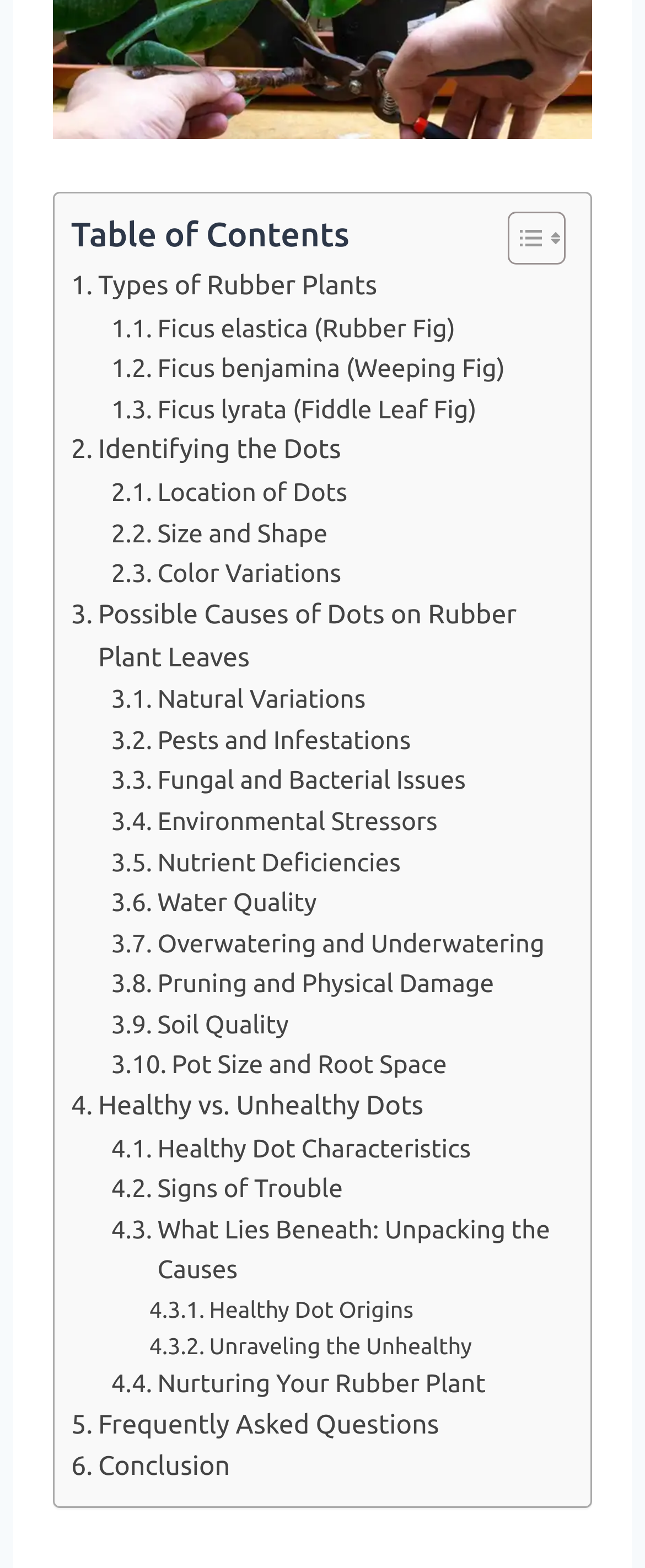Find the bounding box coordinates of the clickable region needed to perform the following instruction: "Read about Ficus elastica (Rubber Fig)". The coordinates should be provided as four float numbers between 0 and 1, i.e., [left, top, right, bottom].

[0.172, 0.197, 0.706, 0.223]